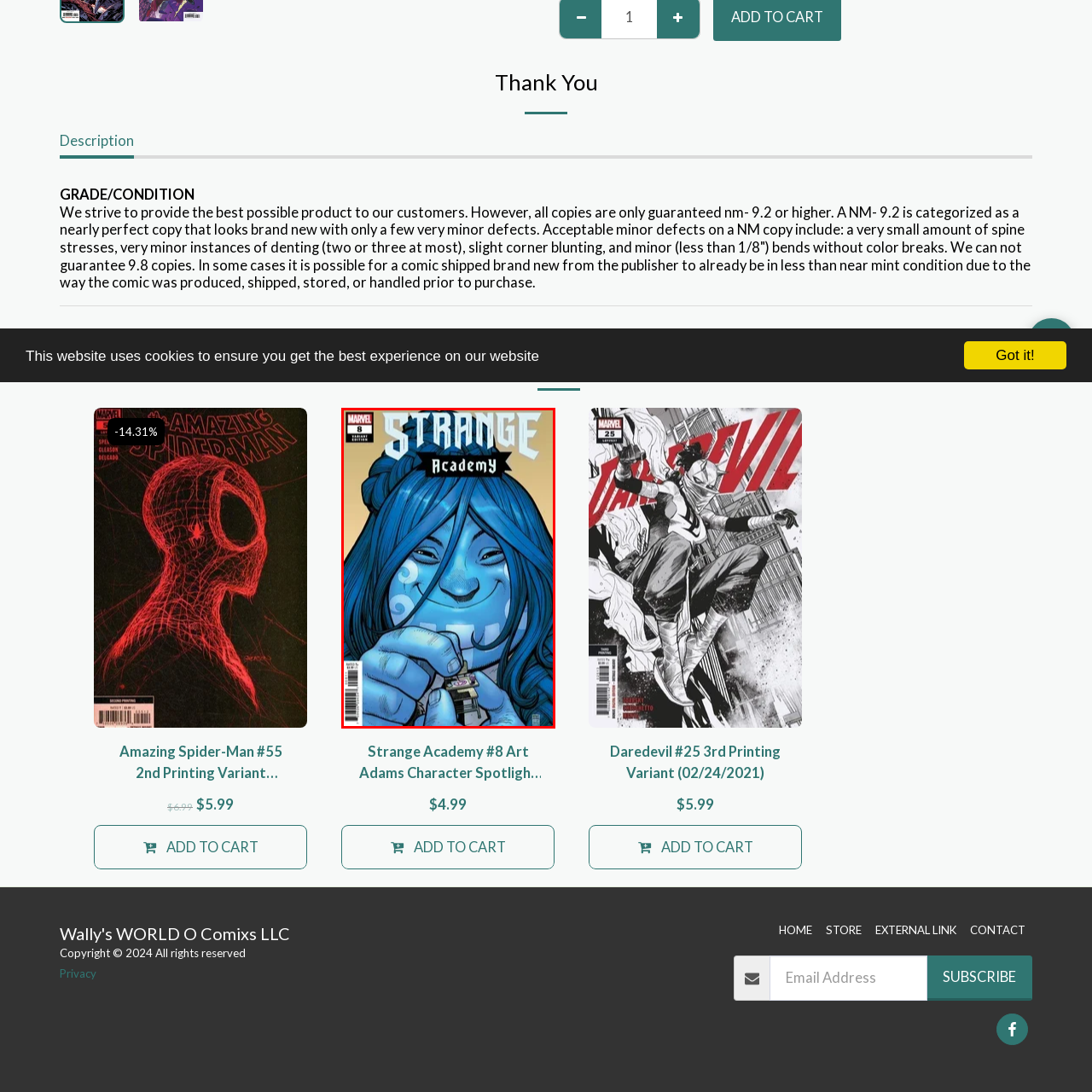Check the image highlighted by the red rectangle and provide a single word or phrase for the question:
What is the title of the comic series?

Strange Academy